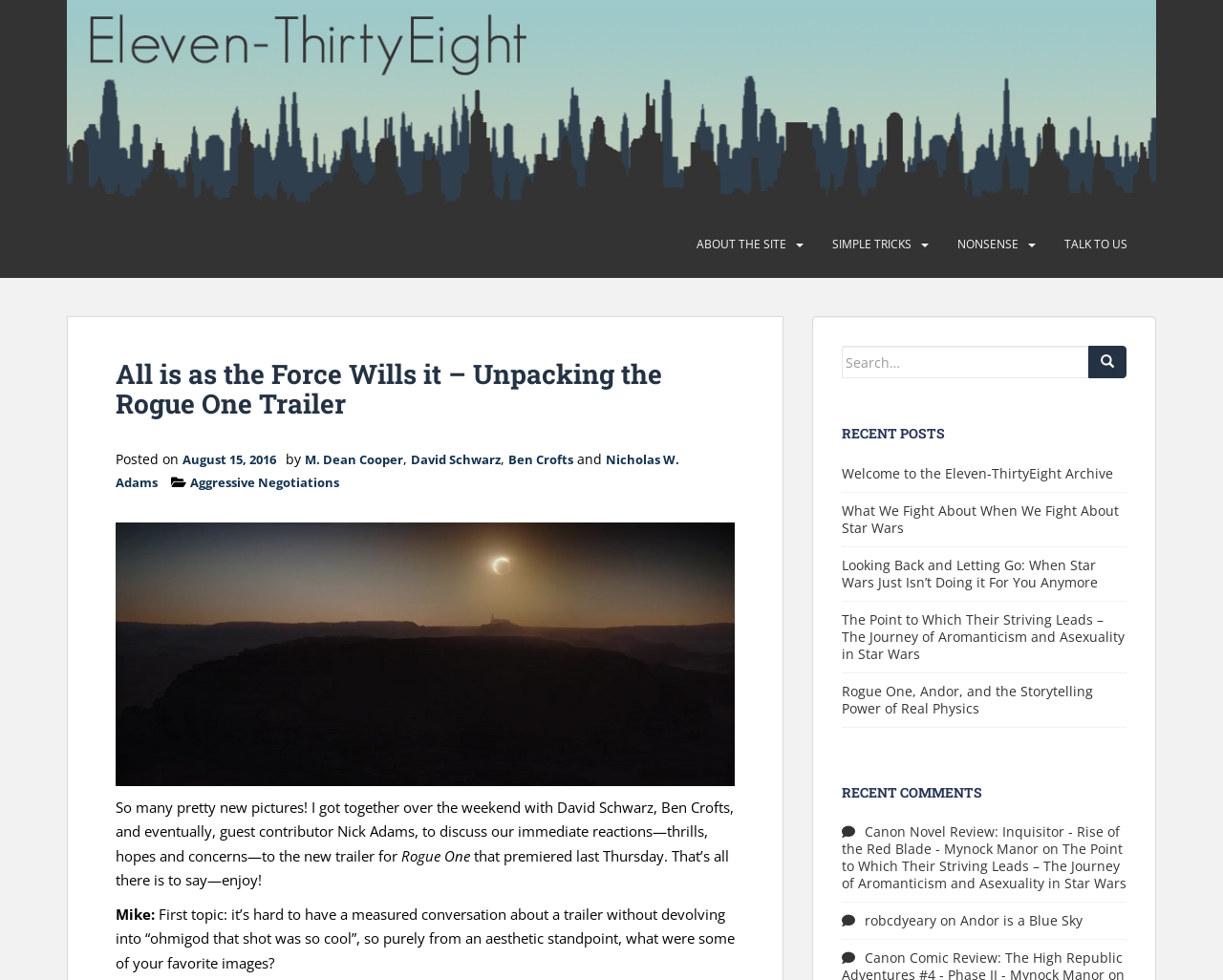Please specify the bounding box coordinates in the format (top-left x, top-left y, bottom-right x, bottom-right y), with values ranging from 0 to 1. Identify the bounding box for the UI component described as follows: Andor is a Blue Sky

[0.785, 0.93, 0.885, 0.948]